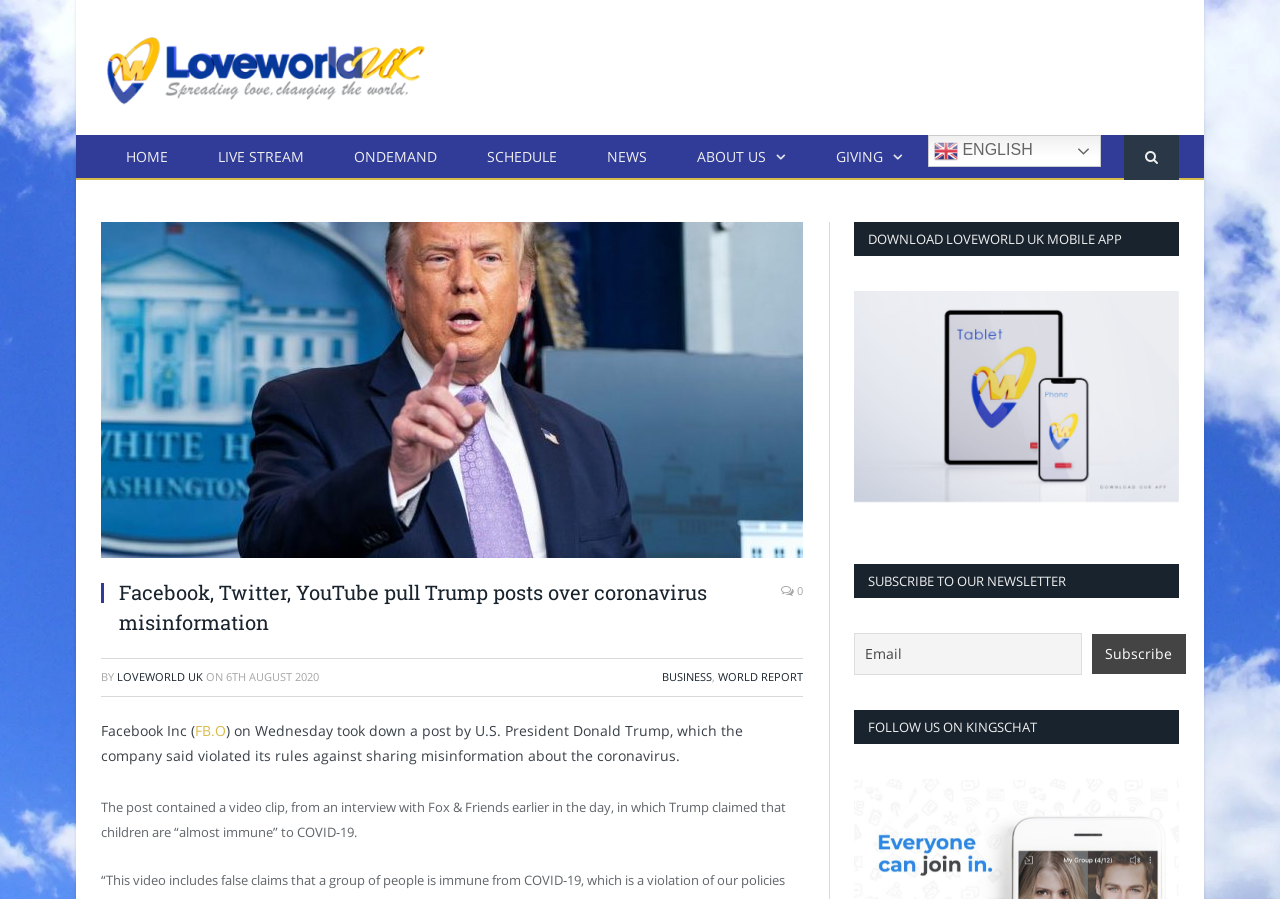Identify the bounding box of the UI component described as: "World Report".

[0.561, 0.744, 0.627, 0.761]